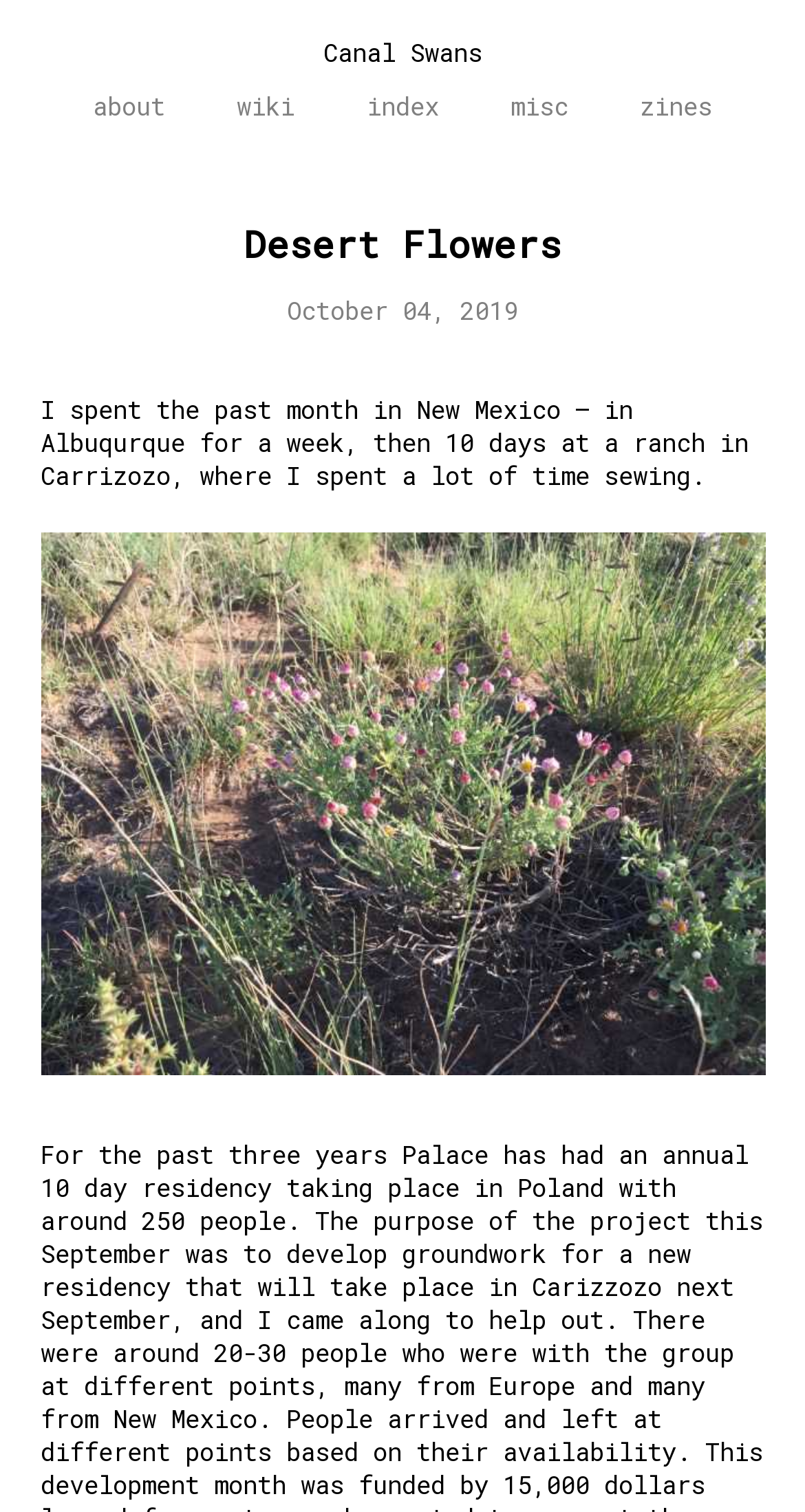What is the name of the link below the main heading?
Provide a detailed answer to the question using information from the image.

I found this information by looking at the link element with the text 'Canal Swans' at coordinates [0.401, 0.023, 0.599, 0.045], which is below the main heading 'Desert Flowers' at coordinates [0.05, 0.145, 0.95, 0.177].